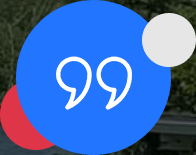How many smaller circles are accompanying the blue circle?
Respond to the question with a single word or phrase according to the image.

two